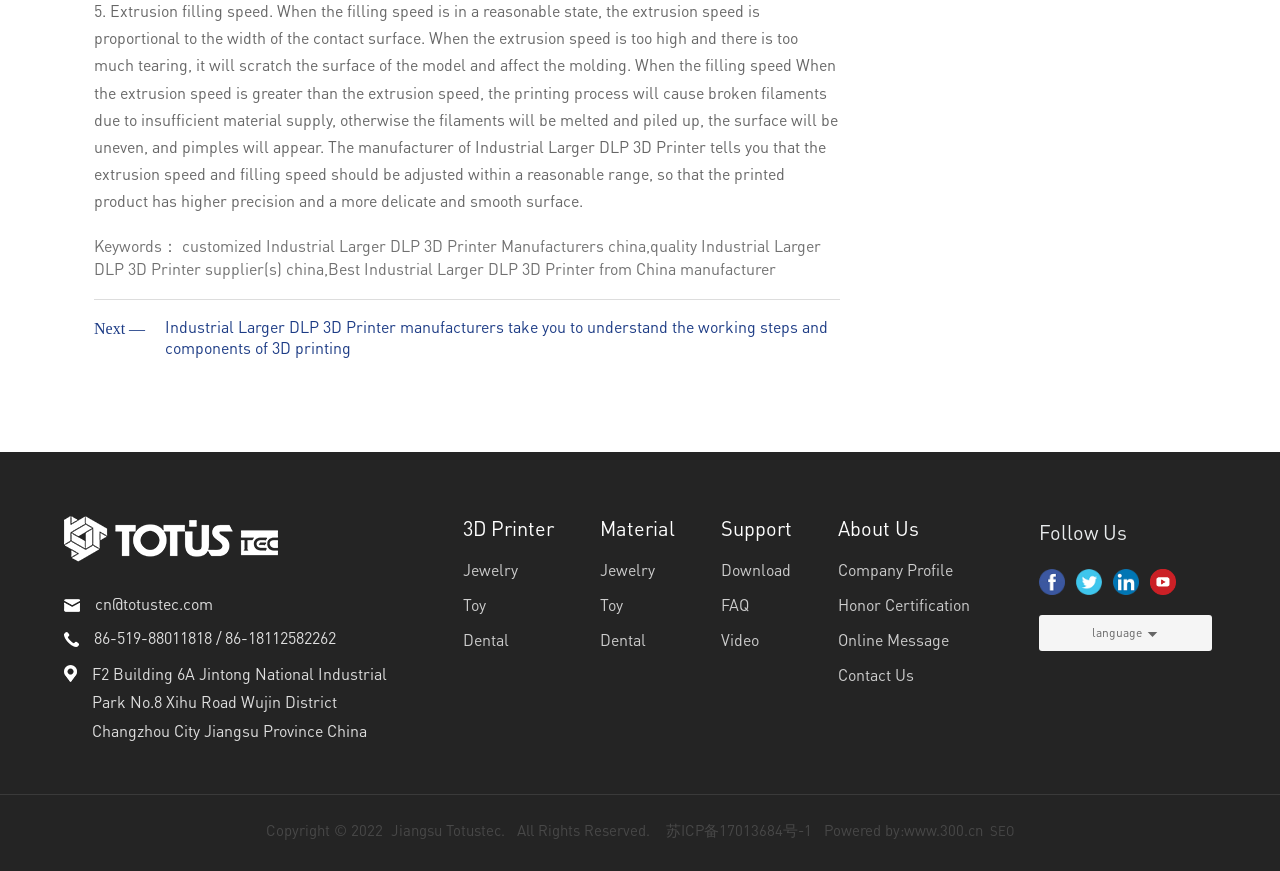What is the purpose of adjusting the extrusion speed and filling speed?
Please answer the question with a single word or phrase, referencing the image.

To achieve higher precision and a more delicate surface